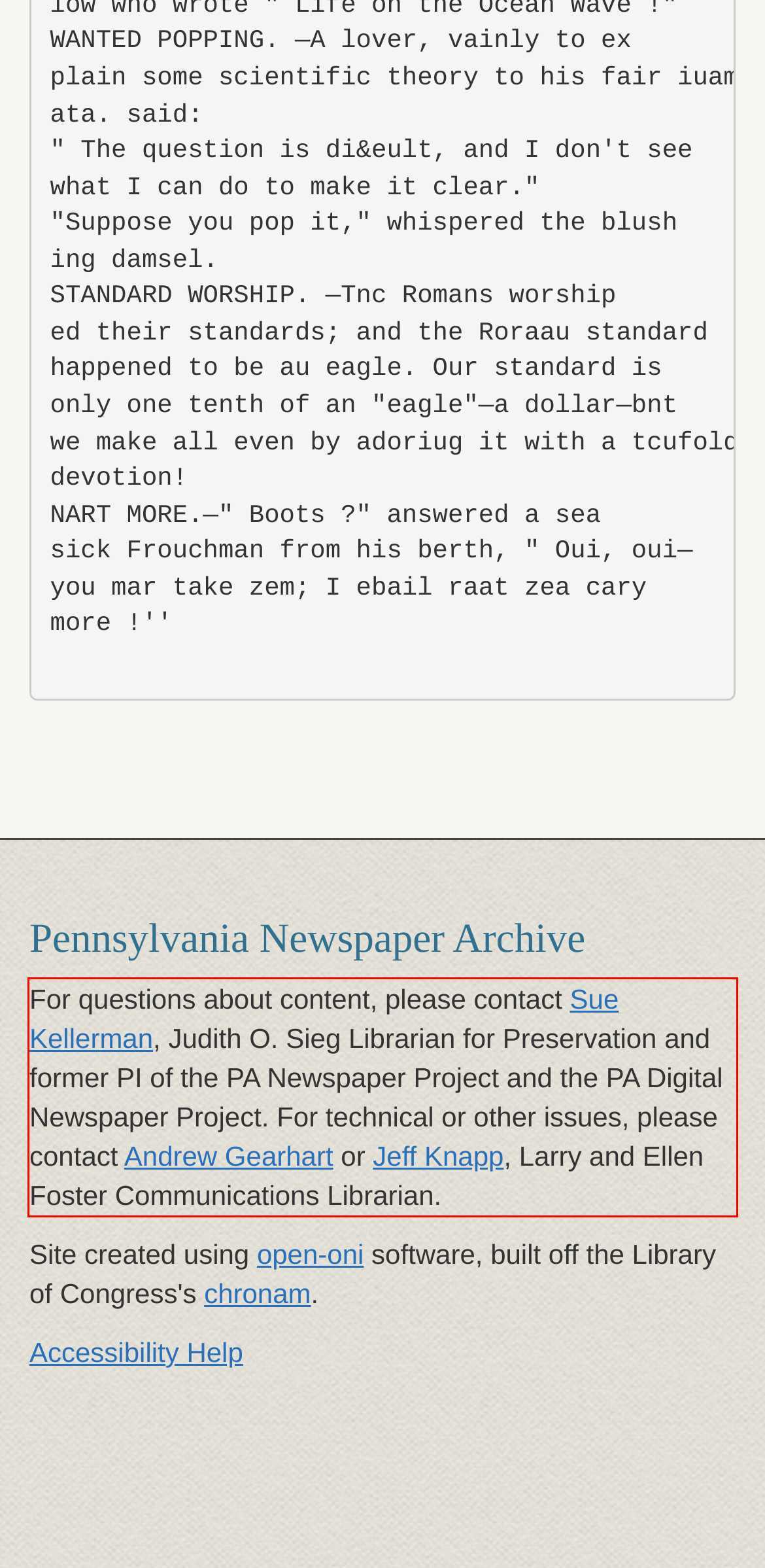The screenshot provided shows a webpage with a red bounding box. Apply OCR to the text within this red bounding box and provide the extracted content.

For questions about content, please contact Sue Kellerman, Judith O. Sieg Librarian for Preservation and former PI of the PA Newspaper Project and the PA Digital Newspaper Project. For technical or other issues, please contact Andrew Gearhart or Jeff Knapp, Larry and Ellen Foster Communications Librarian.